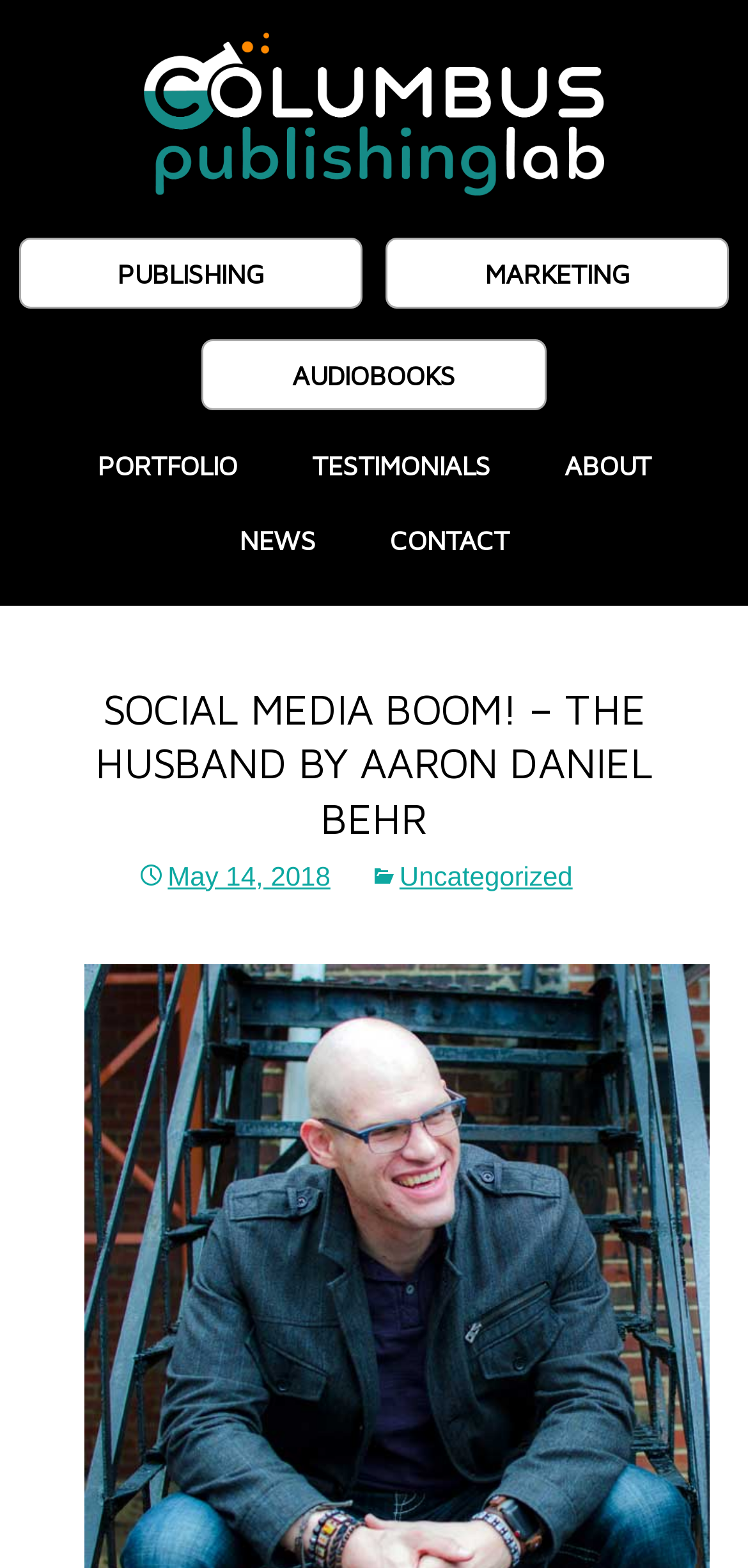What is the date of the article?
Based on the screenshot, provide your answer in one word or phrase.

May 14, 2018